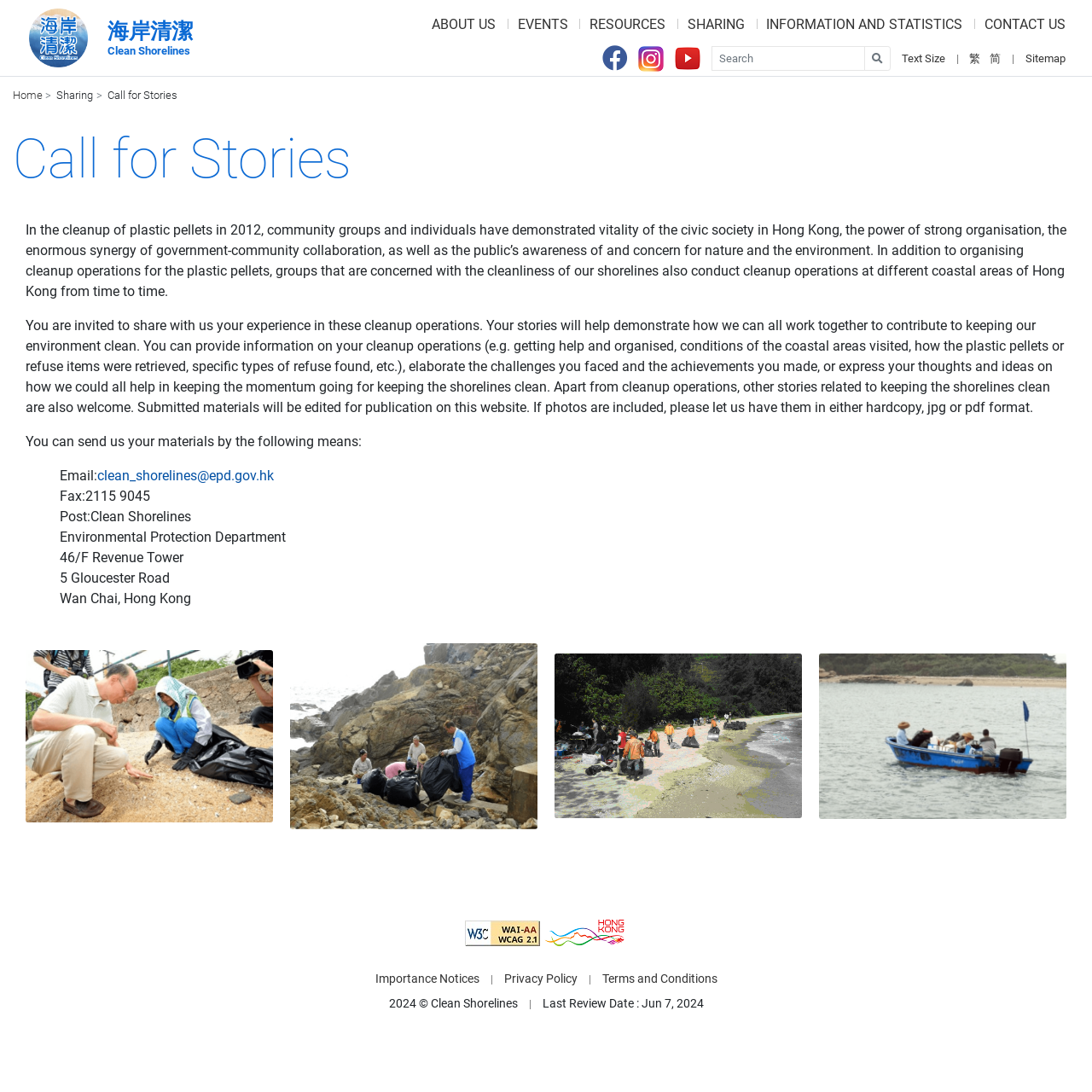Please determine the bounding box coordinates of the element to click in order to execute the following instruction: "Share your story". The coordinates should be four float numbers between 0 and 1, specified as [left, top, right, bottom].

[0.096, 0.081, 0.162, 0.093]